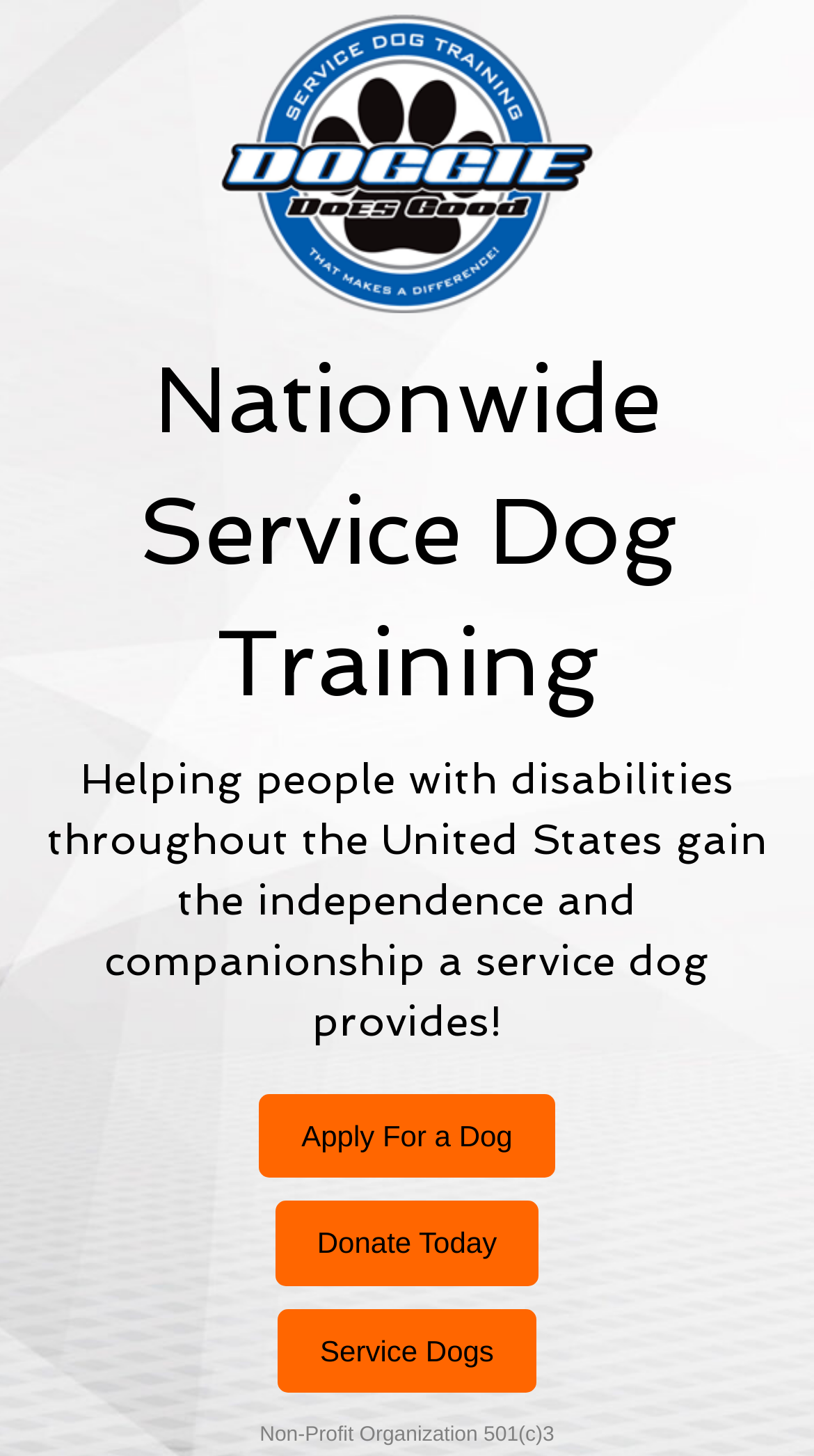Identify and provide the bounding box coordinates of the UI element described: "Donate Today". The coordinates should be formatted as [left, top, right, bottom], with each number being a float between 0 and 1.

[0.338, 0.825, 0.662, 0.883]